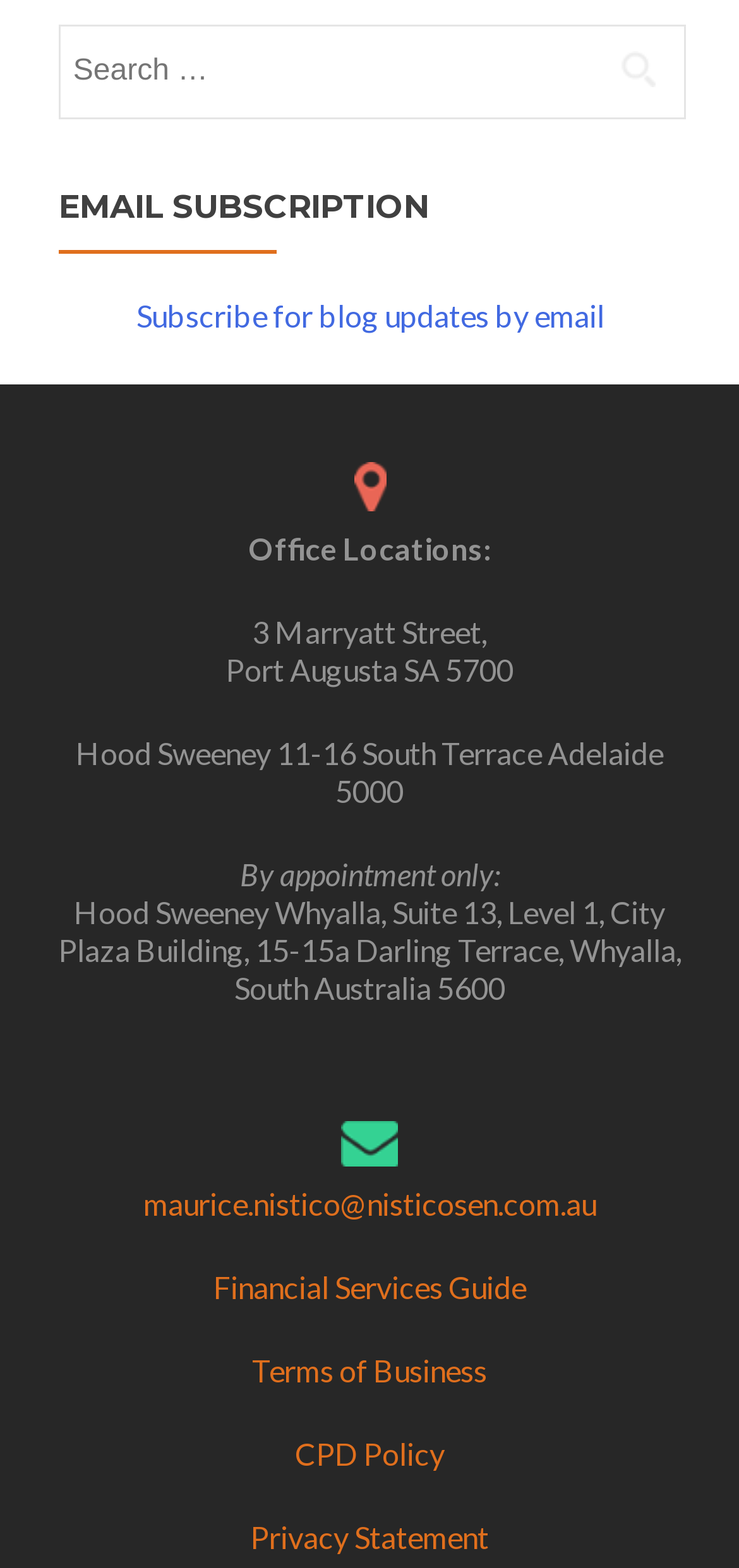Answer the question below in one word or phrase:
What is the purpose of the search box?

Search for content